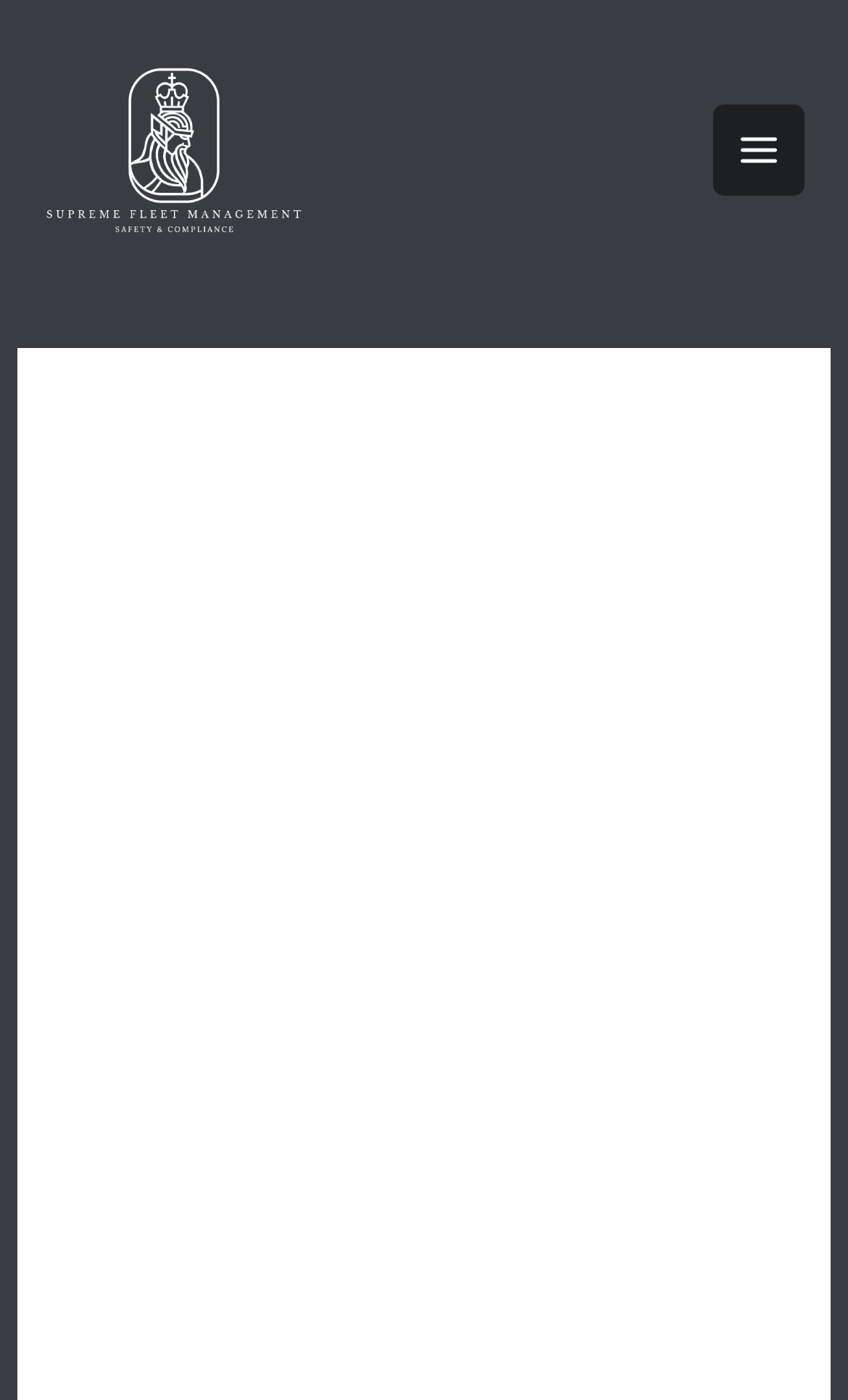Is the software available for free download?
Your answer should be a single word or phrase derived from the screenshot.

Yes